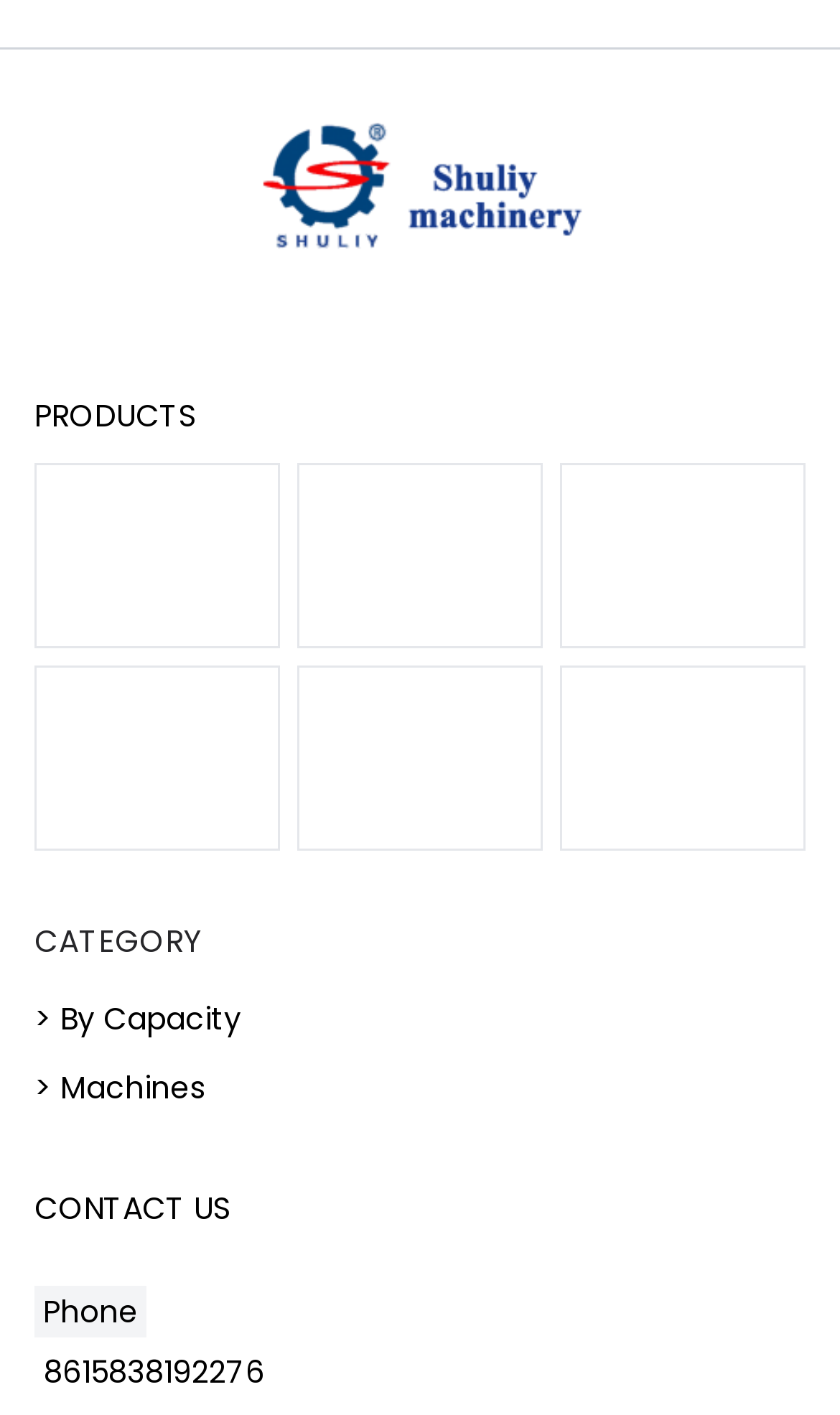Determine the bounding box for the described UI element: "alt="Instagram"".

None